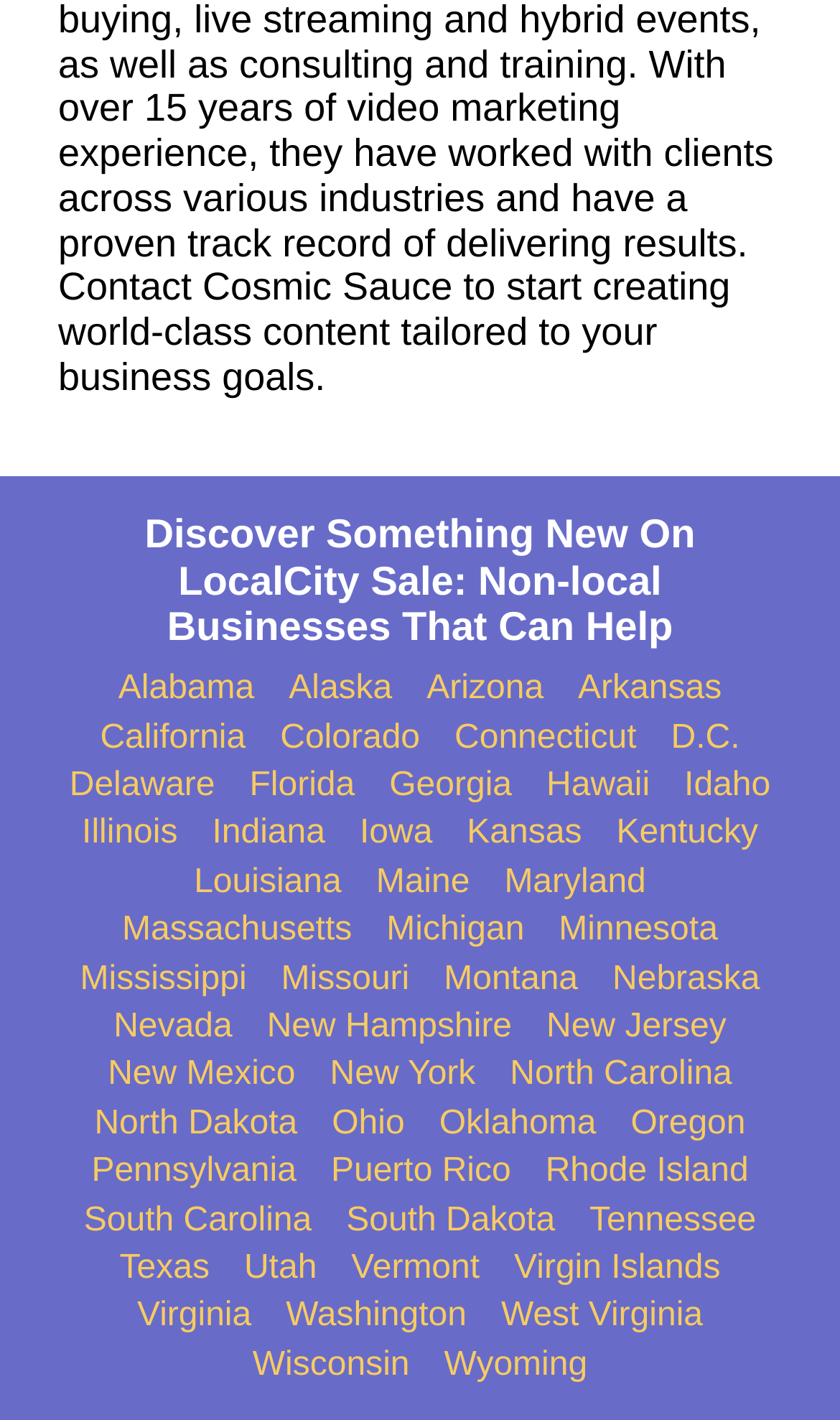Can you determine the bounding box coordinates of the area that needs to be clicked to fulfill the following instruction: "Explore Texas"?

[0.142, 0.88, 0.25, 0.908]